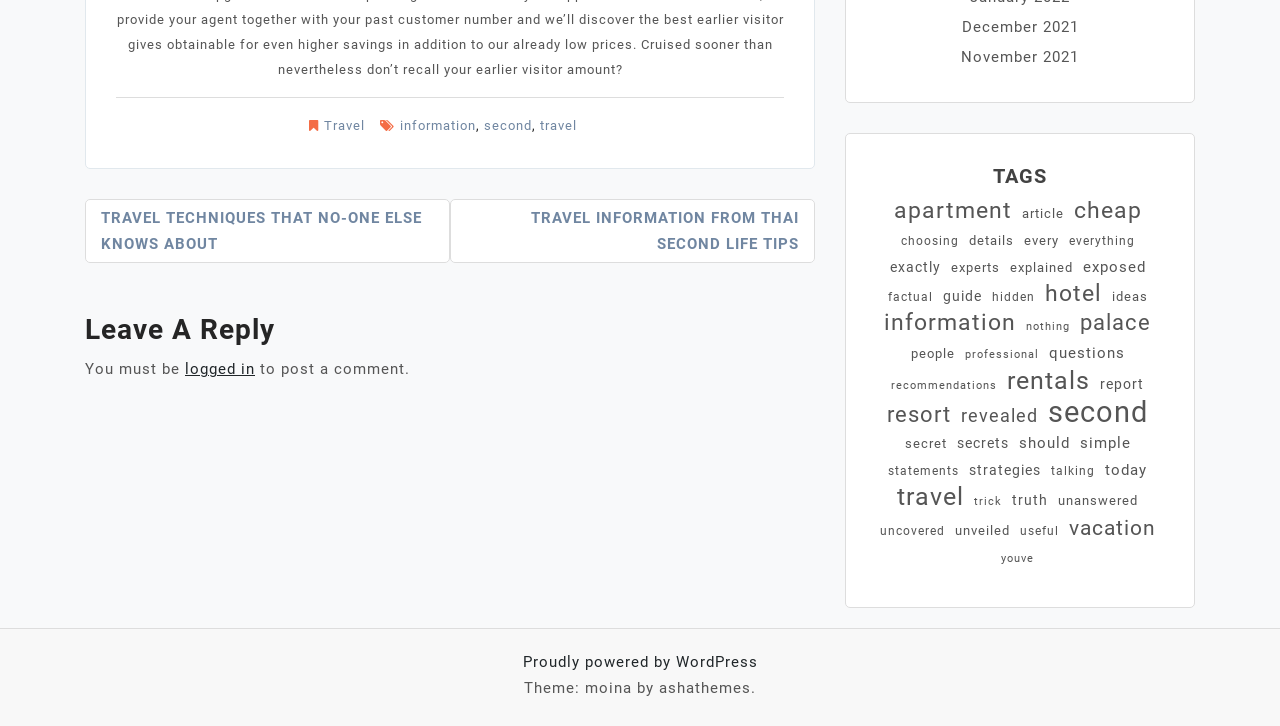How many months are listed in the archive section?
Based on the screenshot, provide your answer in one word or phrase.

2 months